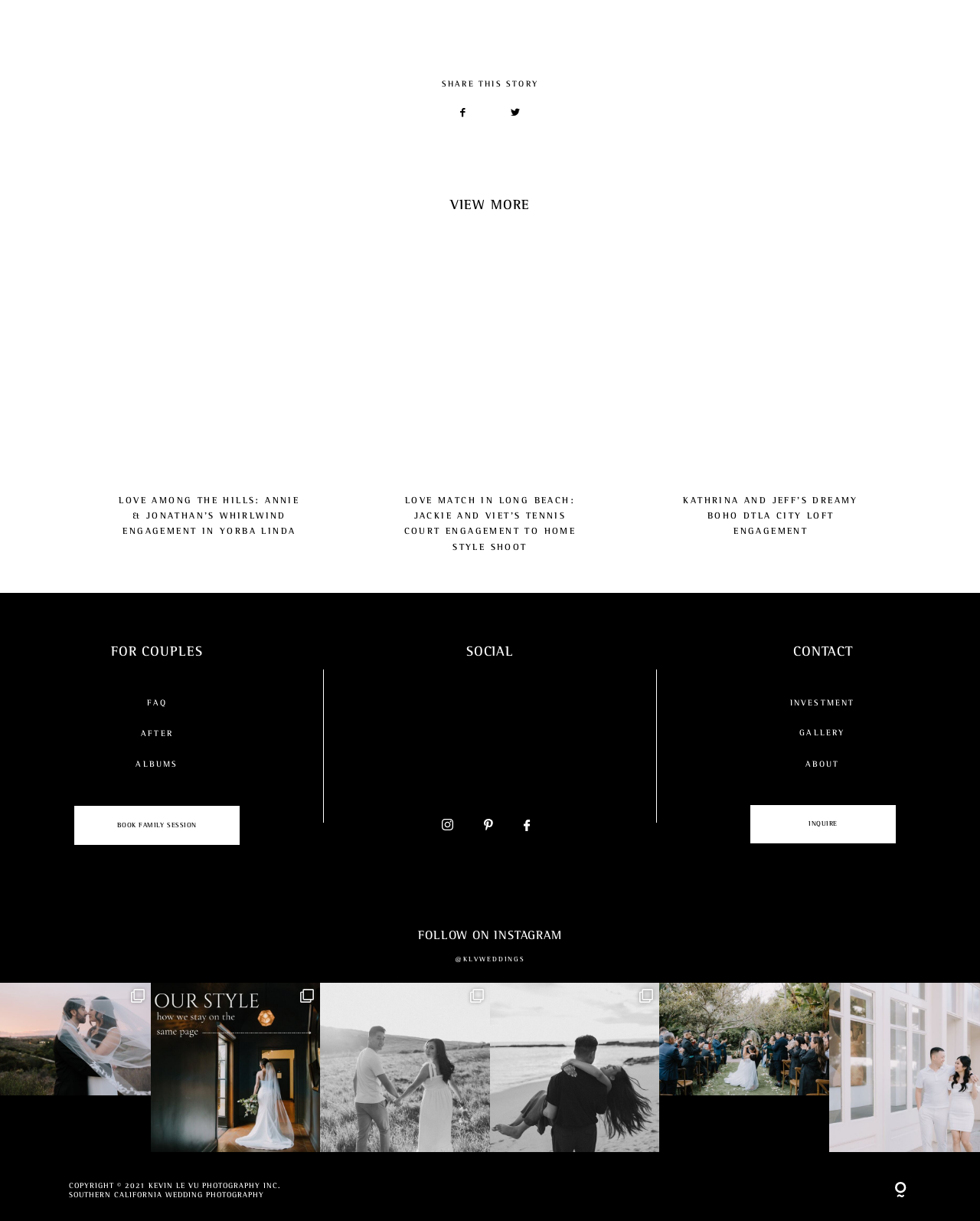Use a single word or phrase to answer the question:
What is the text of the first heading on the webpage?

VIEW MORE